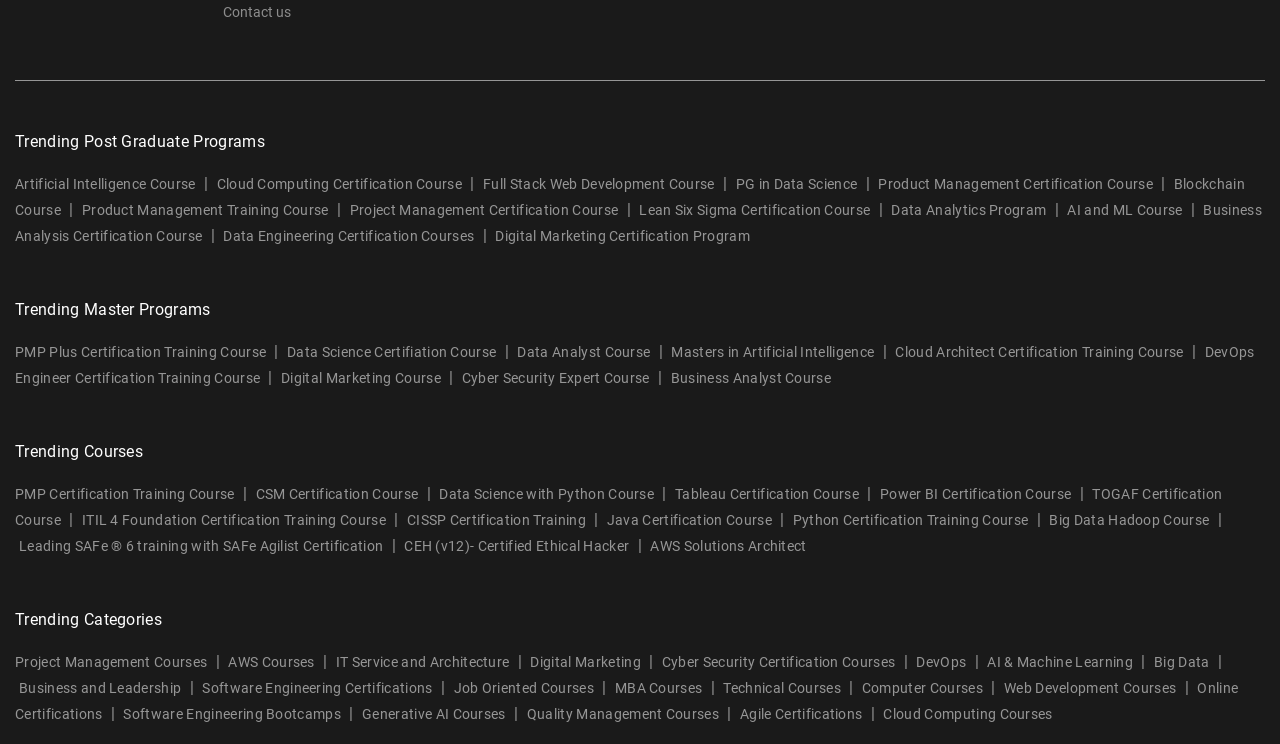What is the first trending post graduate program?
Answer the question with a single word or phrase, referring to the image.

Artificial Intelligence Course